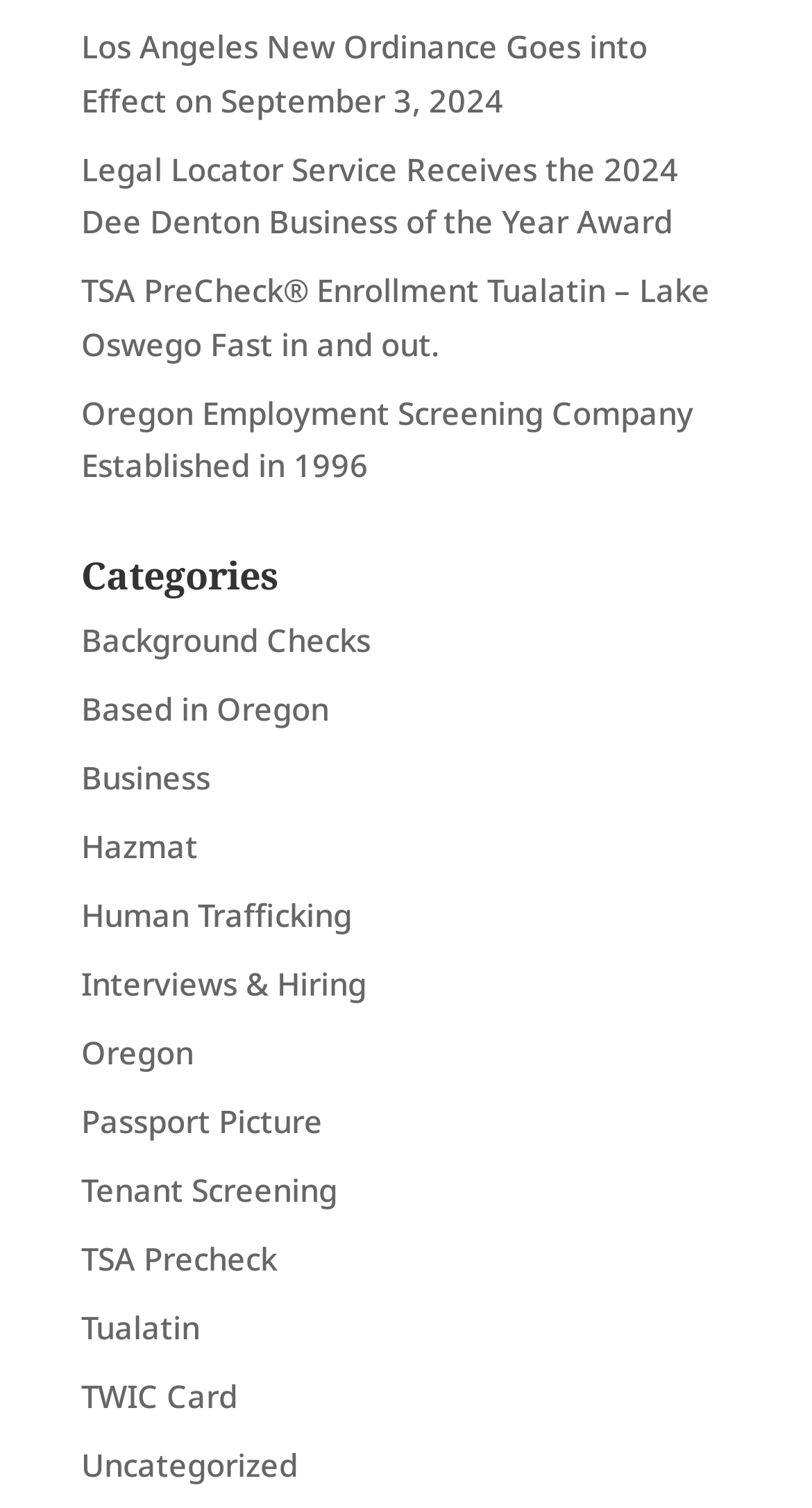Use a single word or phrase to answer the question:
What is the first news article about?

Los Angeles New Ordinance